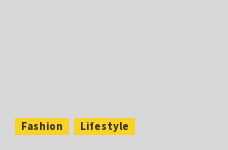What is the color of the buttons?
Please provide a comprehensive answer based on the contents of the image.

The caption specifically states that the buttons are designed in a bright yellow color, which stands out against the gray background, making them visually appealing and attention-grabbing.